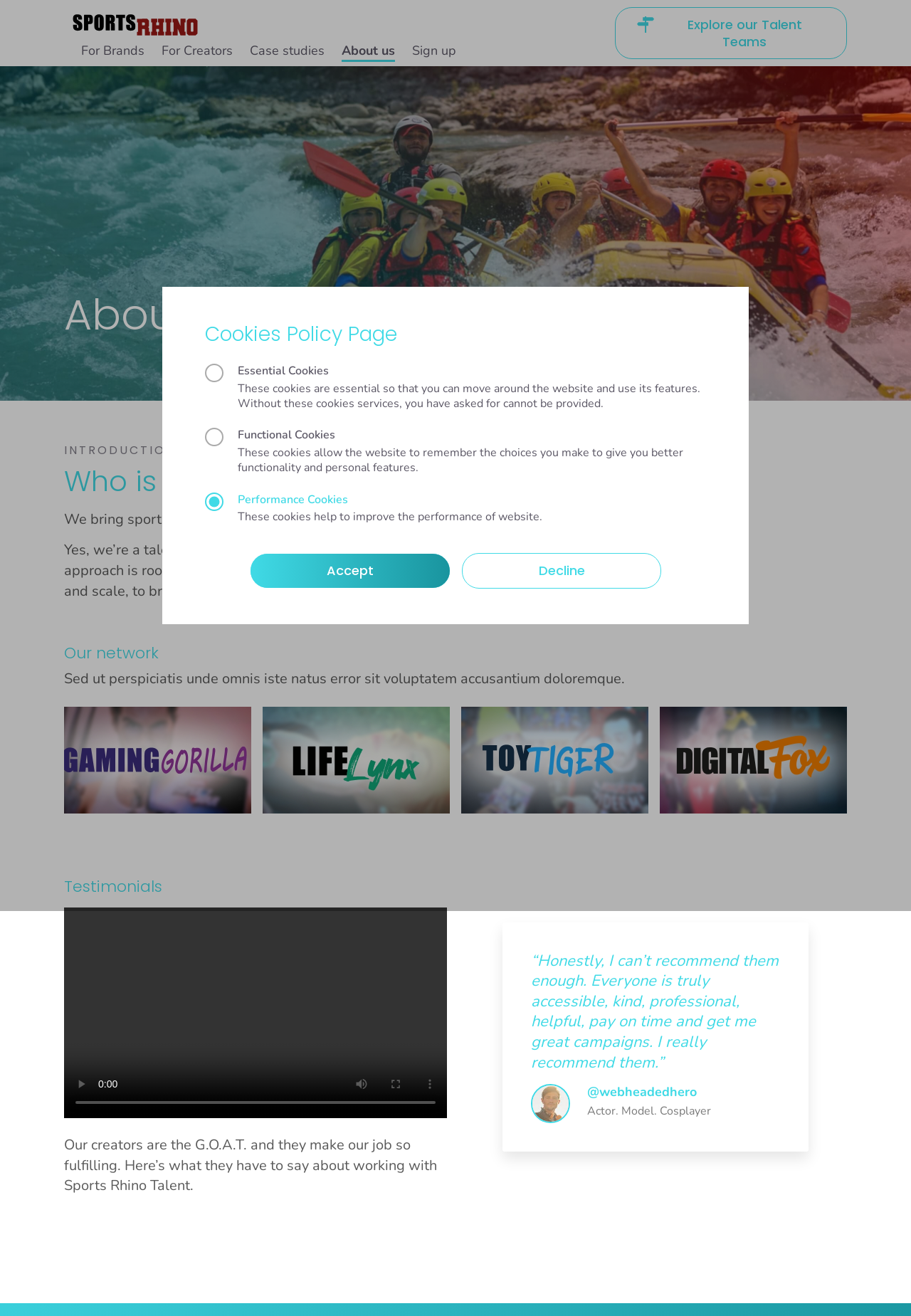Determine the bounding box coordinates for the region that must be clicked to execute the following instruction: "Click on the 'About us' link".

[0.375, 0.032, 0.434, 0.045]